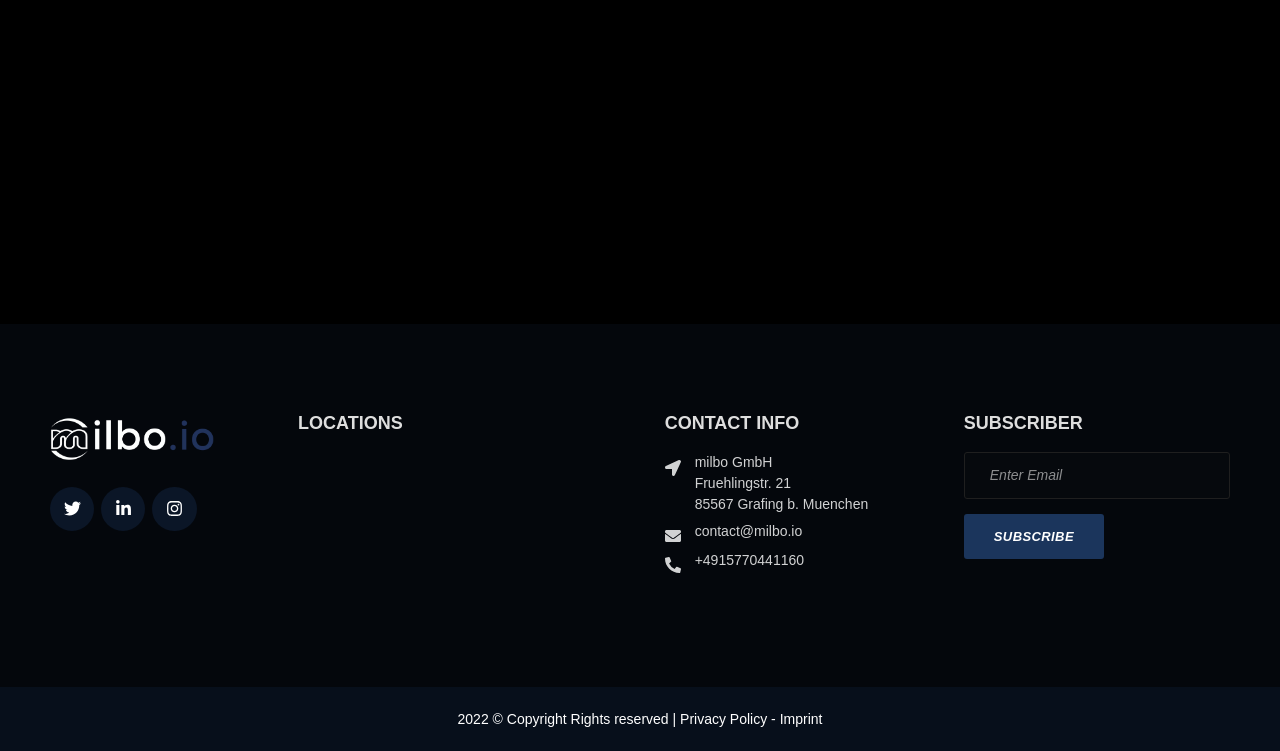Using floating point numbers between 0 and 1, provide the bounding box coordinates in the format (top-left x, top-left y, bottom-right x, bottom-right y). Locate the UI element described here: parent_node: Email name="form_fields[email]" placeholder="Enter Email"

[0.753, 0.601, 0.961, 0.665]